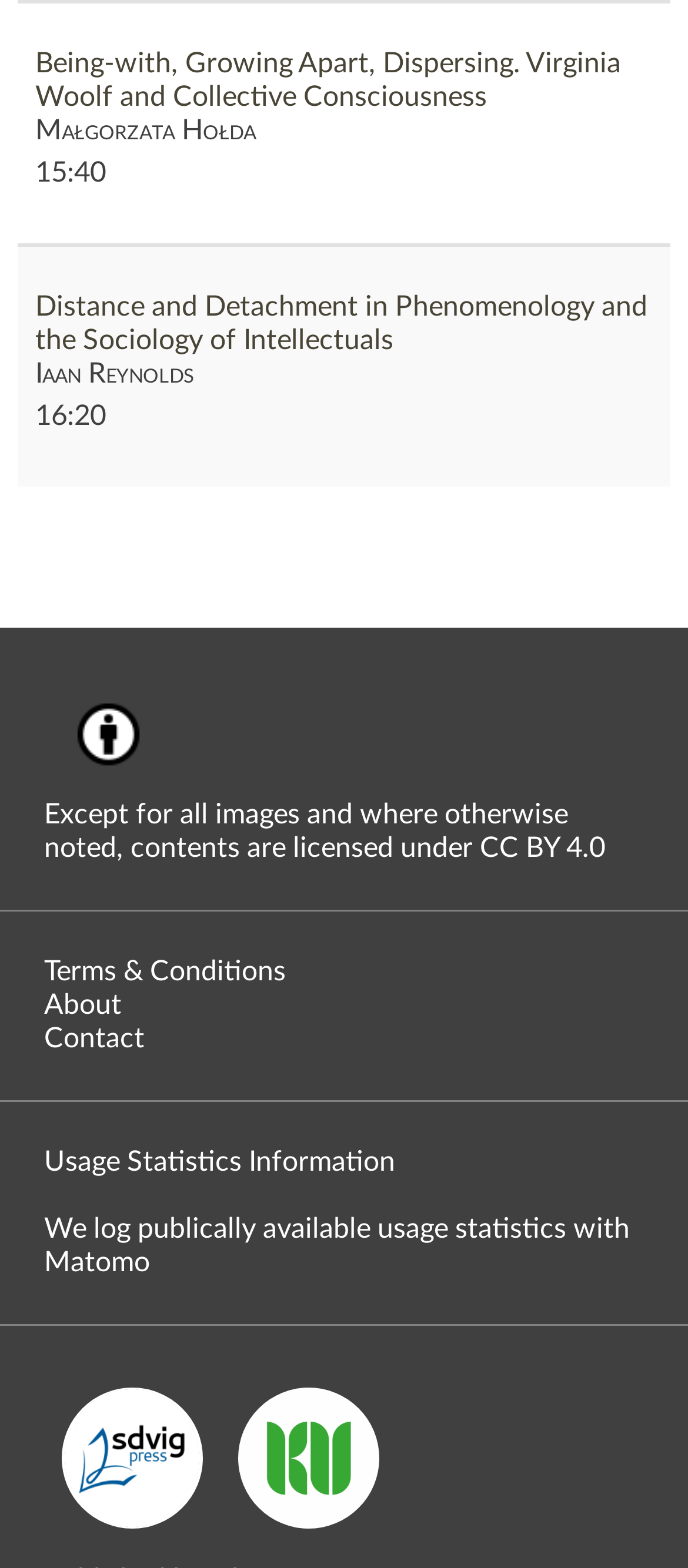Predict the bounding box coordinates of the UI element that matches this description: "About". The coordinates should be in the format [left, top, right, bottom] with each value between 0 and 1.

[0.064, 0.632, 0.177, 0.65]